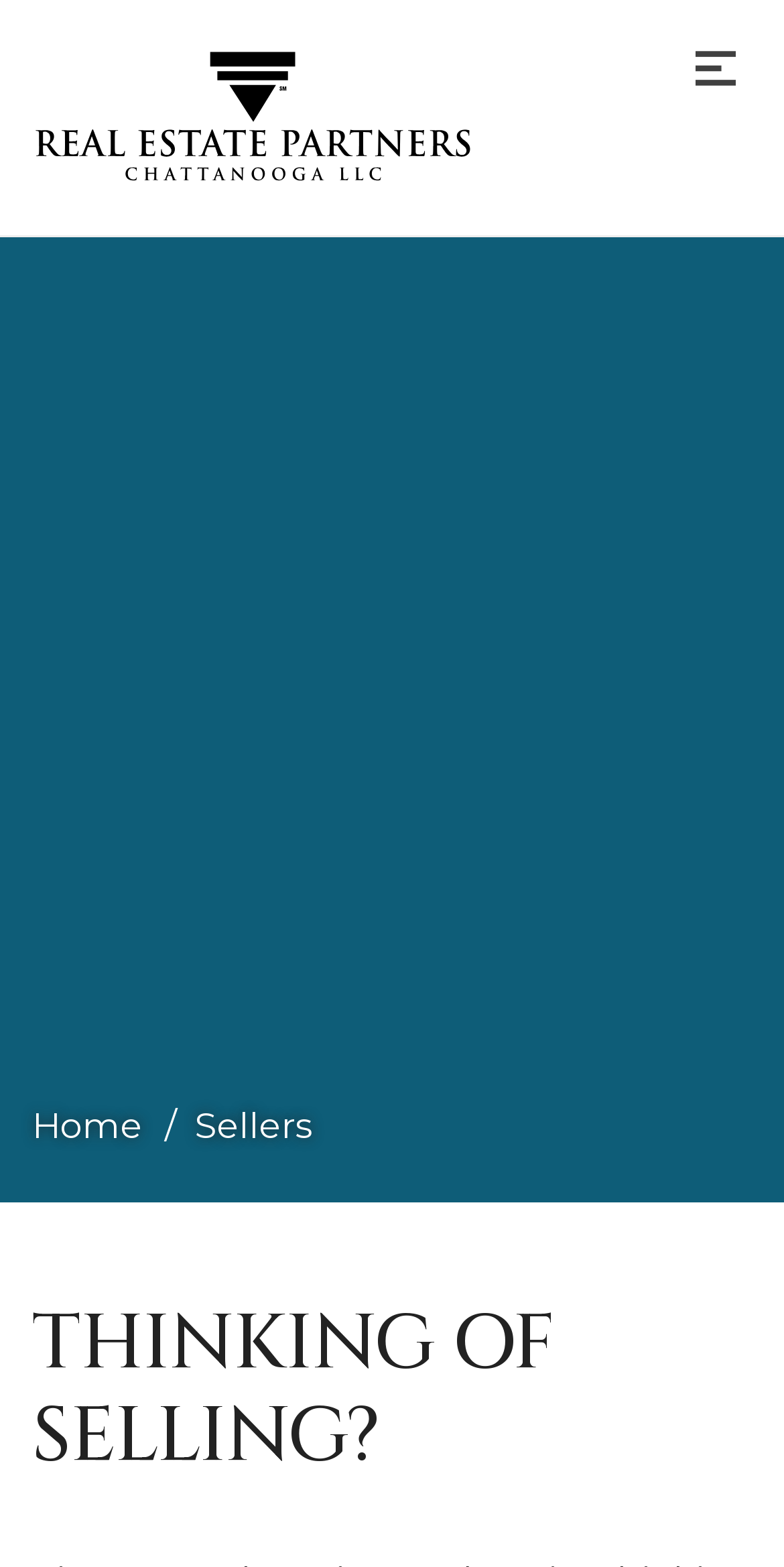Can you give a comprehensive explanation to the question given the content of the image?
Is there a menu button on the page?

I found a button element with the description 'Menu' located at the top right of the page, which is likely a menu button that can be clicked to reveal more options.